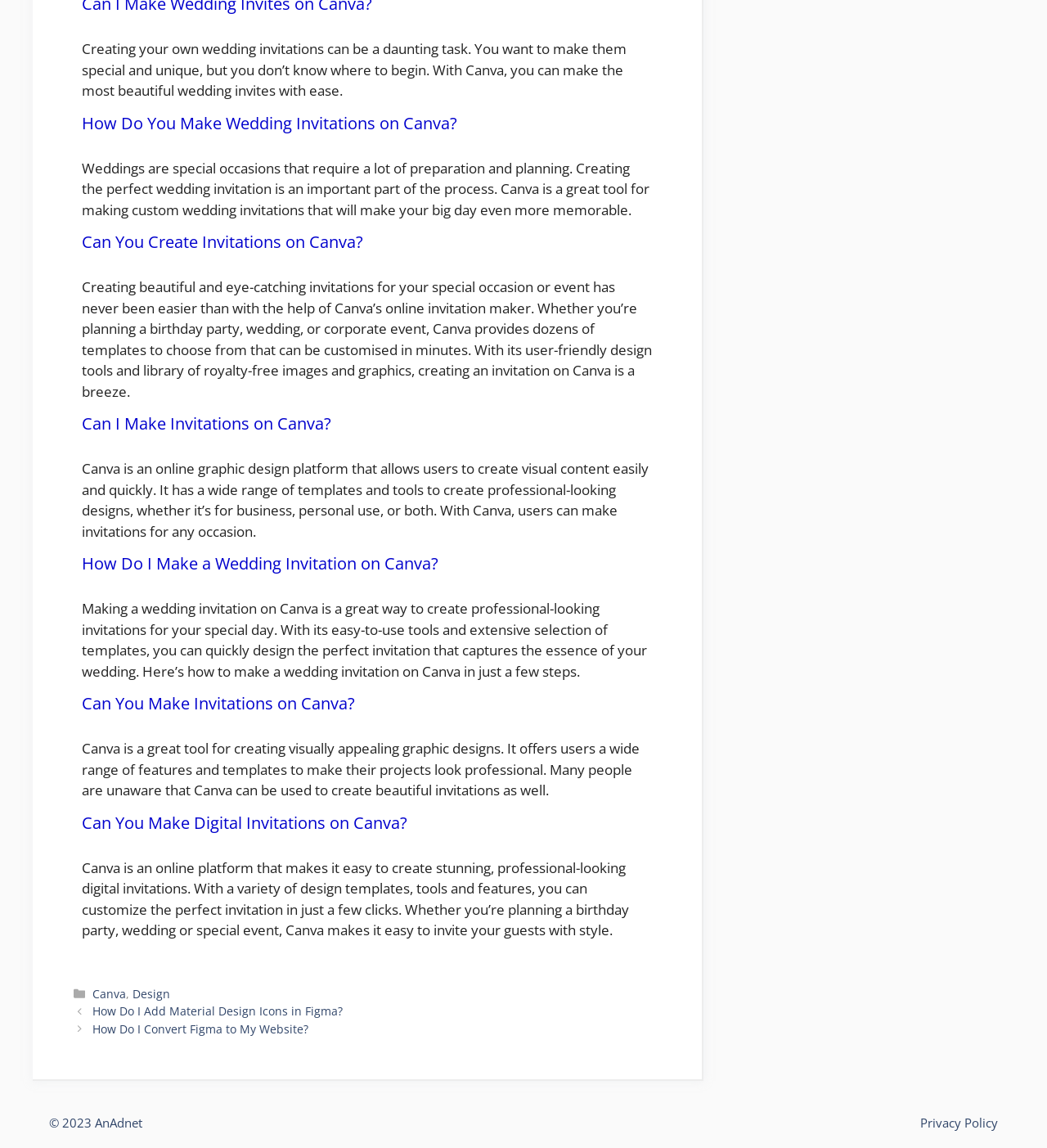Determine the bounding box for the UI element that matches this description: "Privacy Policy".

[0.879, 0.971, 0.953, 0.985]